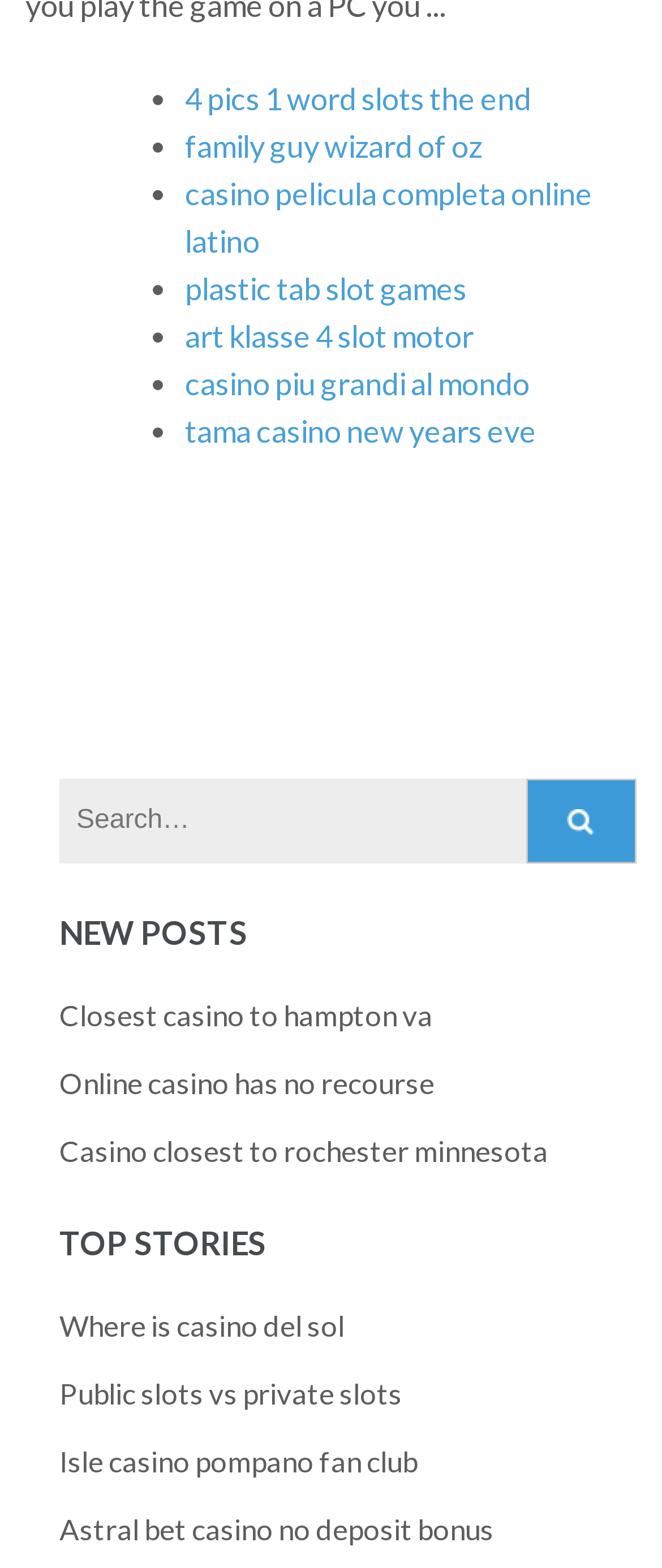What is the category of the links under 'NEW POSTS'?
Please provide a single word or phrase as your answer based on the screenshot.

Casino-related topics